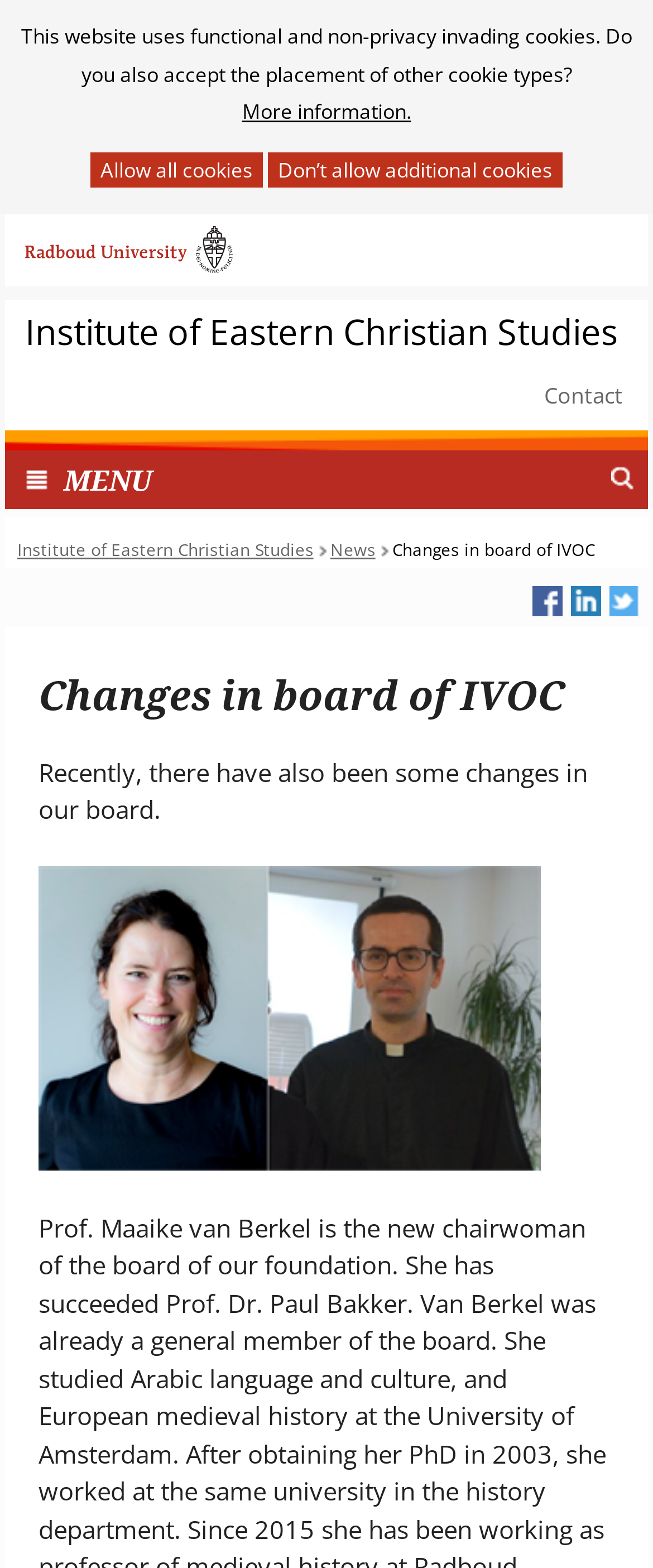Determine the bounding box for the UI element described here: "Social media".

None